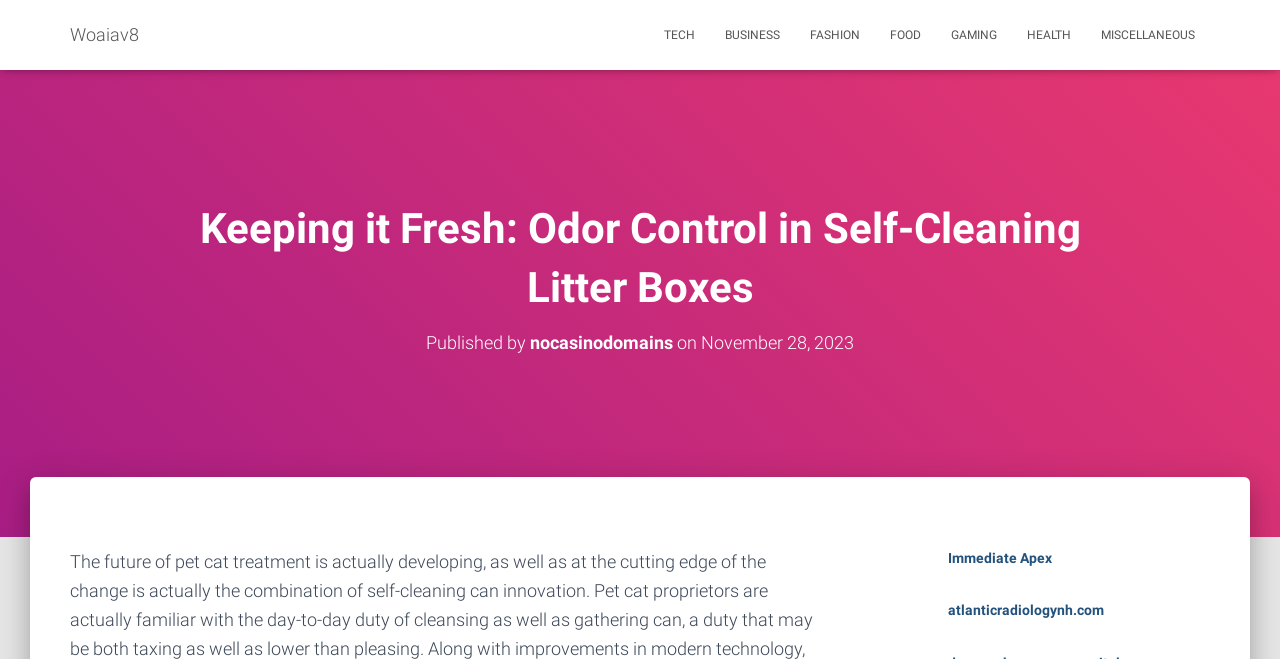Highlight the bounding box coordinates of the element that should be clicked to carry out the following instruction: "Read article by nocasinodomains". The coordinates must be given as four float numbers ranging from 0 to 1, i.e., [left, top, right, bottom].

[0.414, 0.503, 0.526, 0.535]